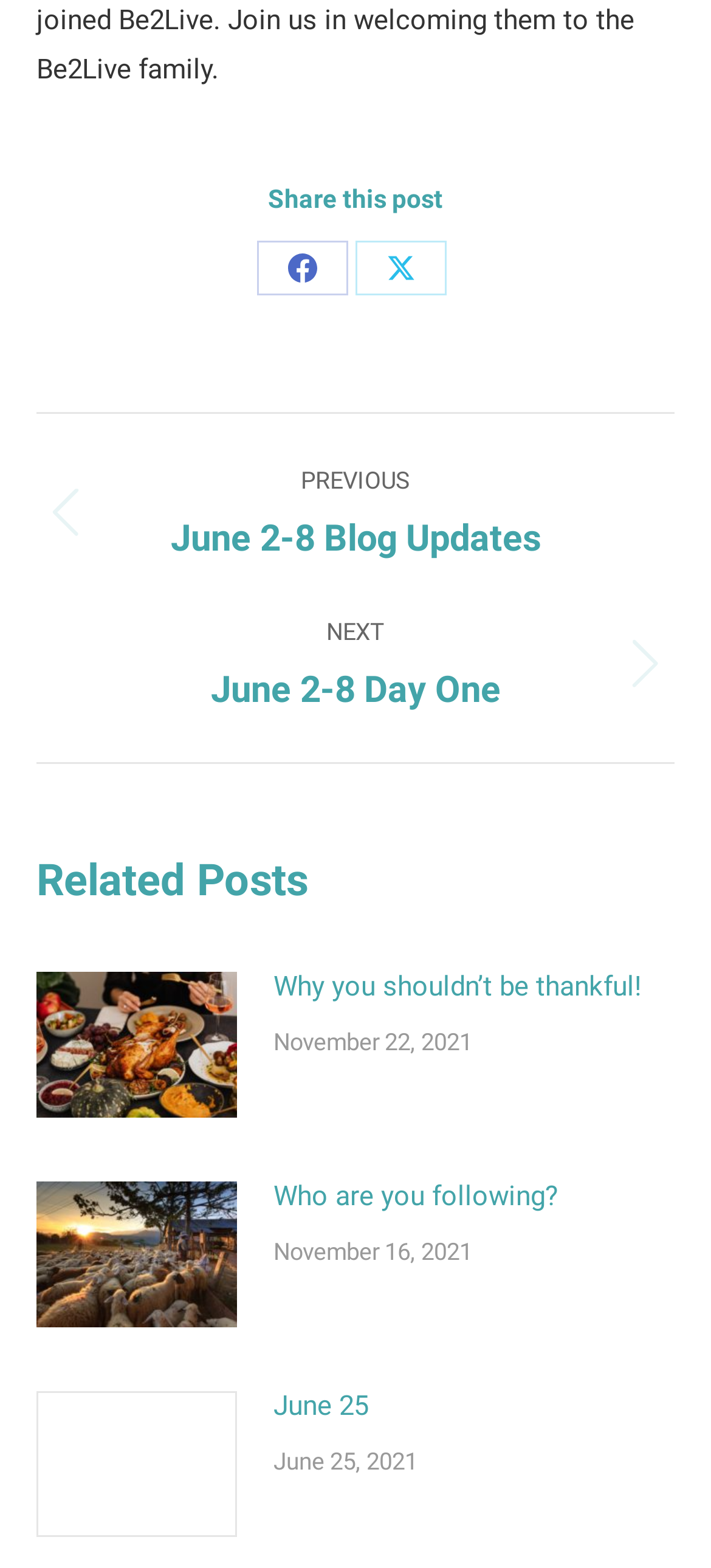Determine the bounding box for the UI element as described: "June 25". The coordinates should be represented as four float numbers between 0 and 1, formatted as [left, top, right, bottom].

[0.385, 0.881, 0.518, 0.913]